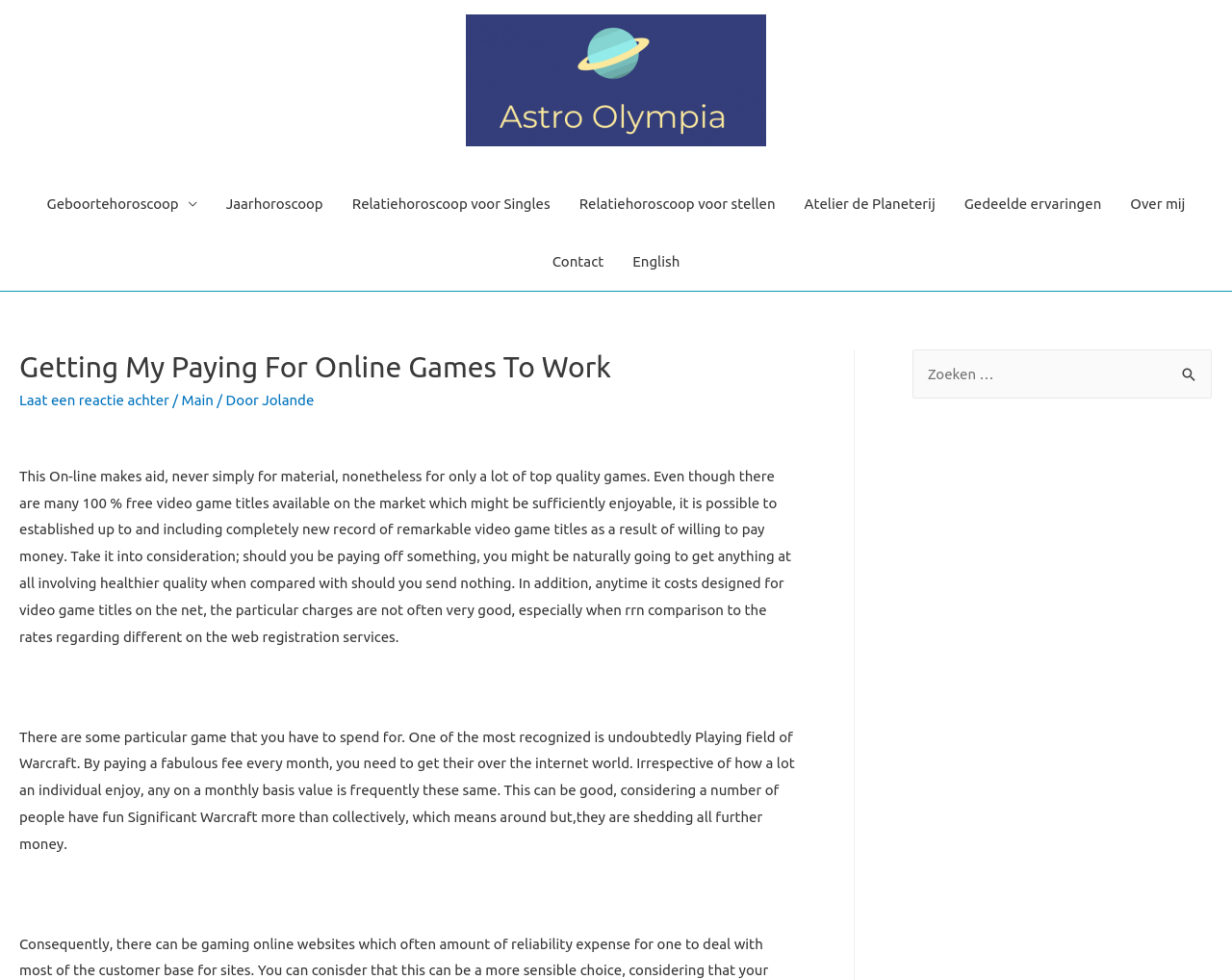What is the name of the popular online game mentioned?
Your answer should be a single word or phrase derived from the screenshot.

World of Warcraft